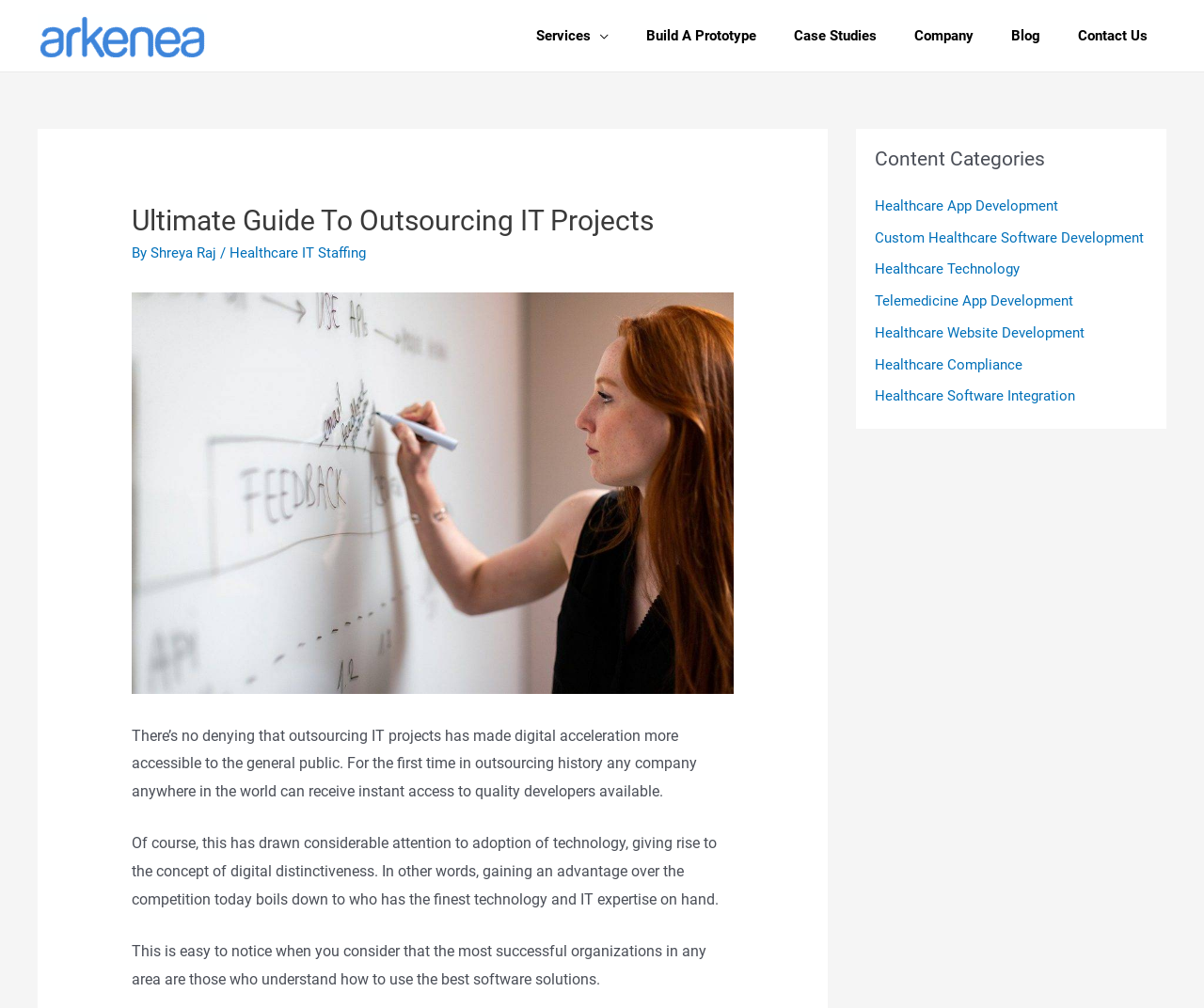Locate the bounding box coordinates of the area where you should click to accomplish the instruction: "Click on the 'Services' link".

[0.43, 0.0, 0.521, 0.071]